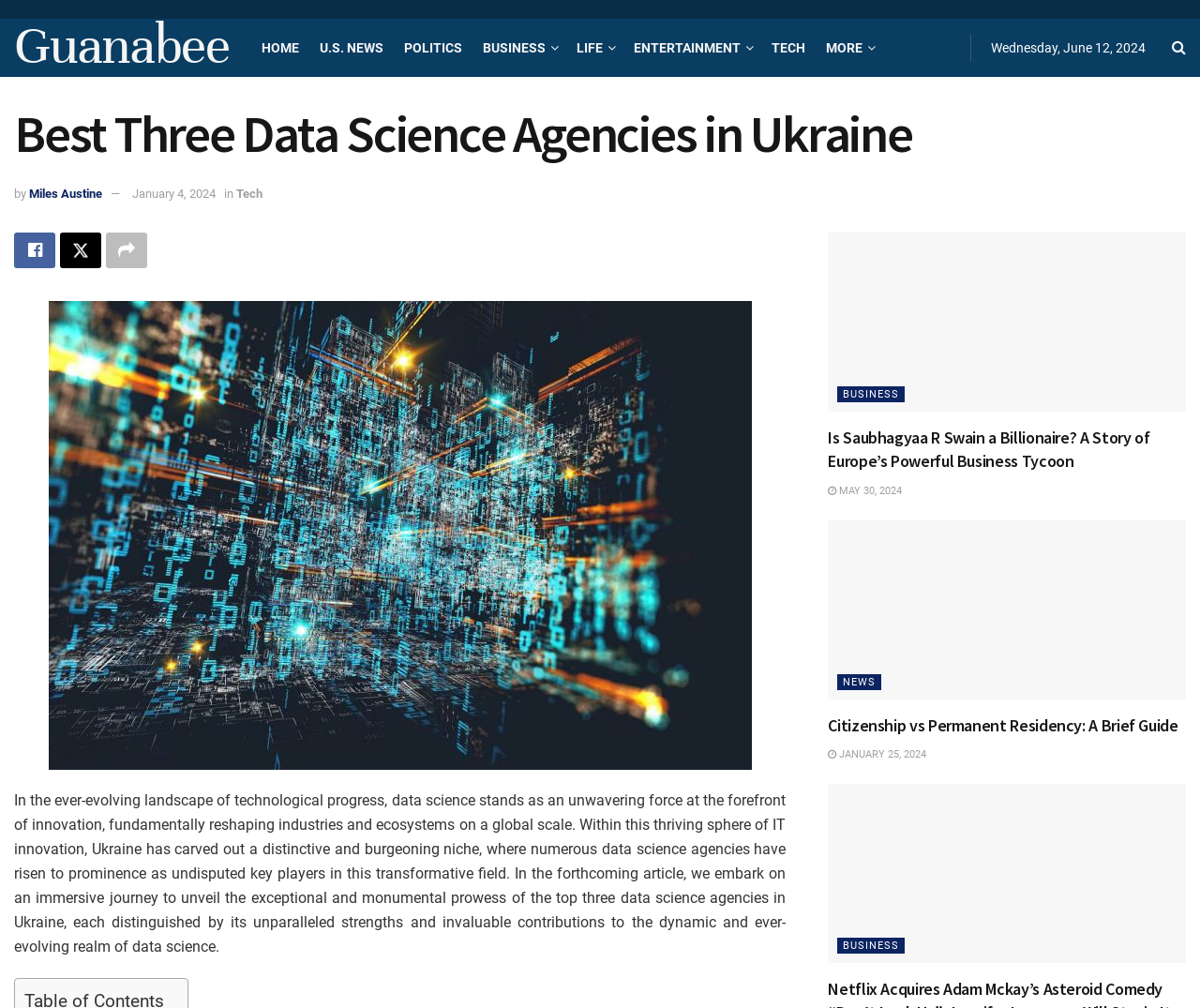Find the bounding box coordinates of the element to click in order to complete the given instruction: "Read the article 'Is Saubhagyaa R Swain a Billionaire? A Story of Europe’s Powerful Business Tycoon'."

[0.69, 0.231, 0.988, 0.409]